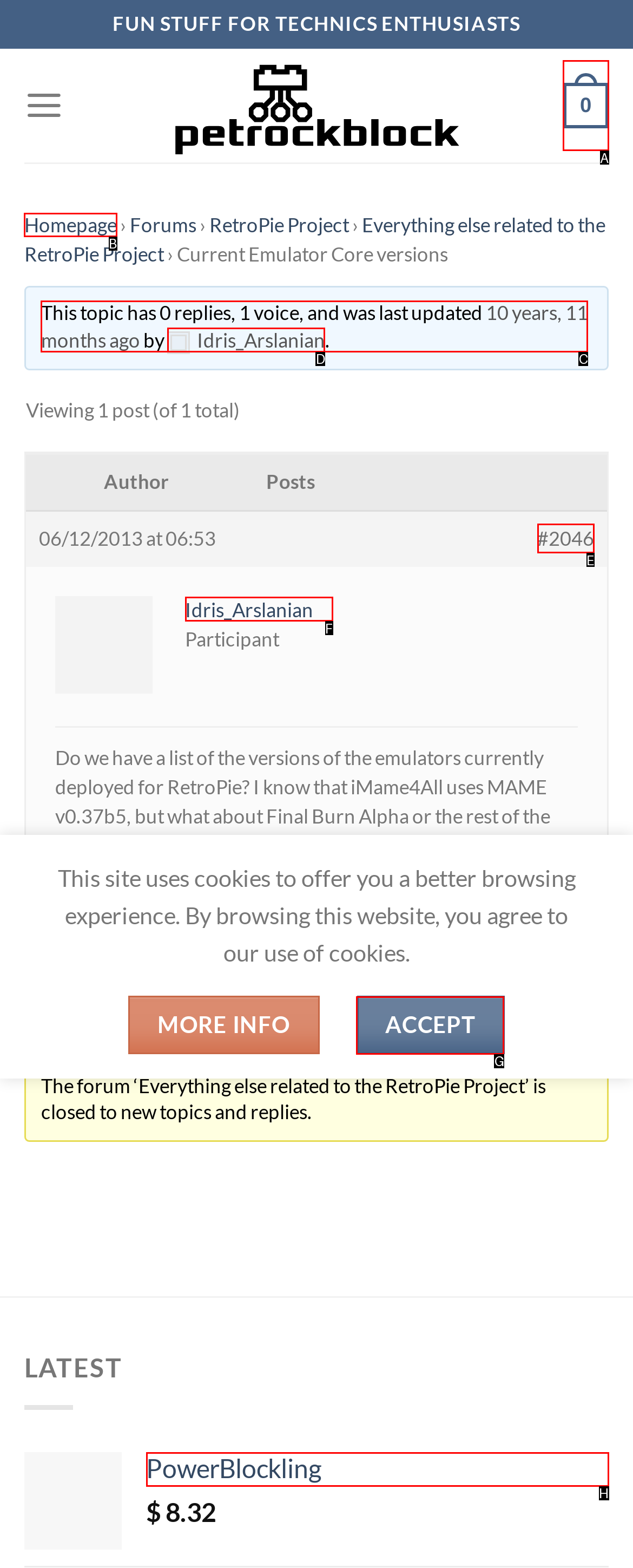Select the appropriate HTML element that needs to be clicked to execute the following task: Click the 'Homepage' link. Respond with the letter of the option.

B